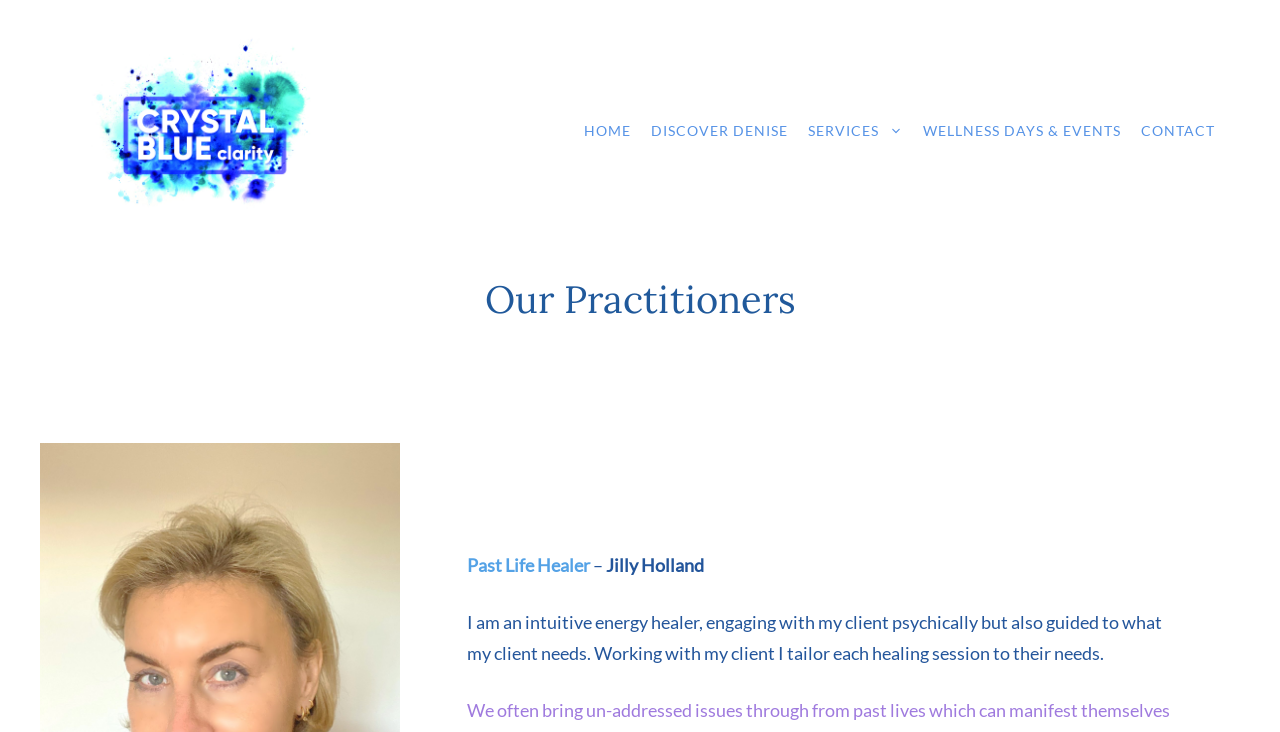What is the role of the practitioner? Please answer the question using a single word or phrase based on the image.

Intuitive energy healer